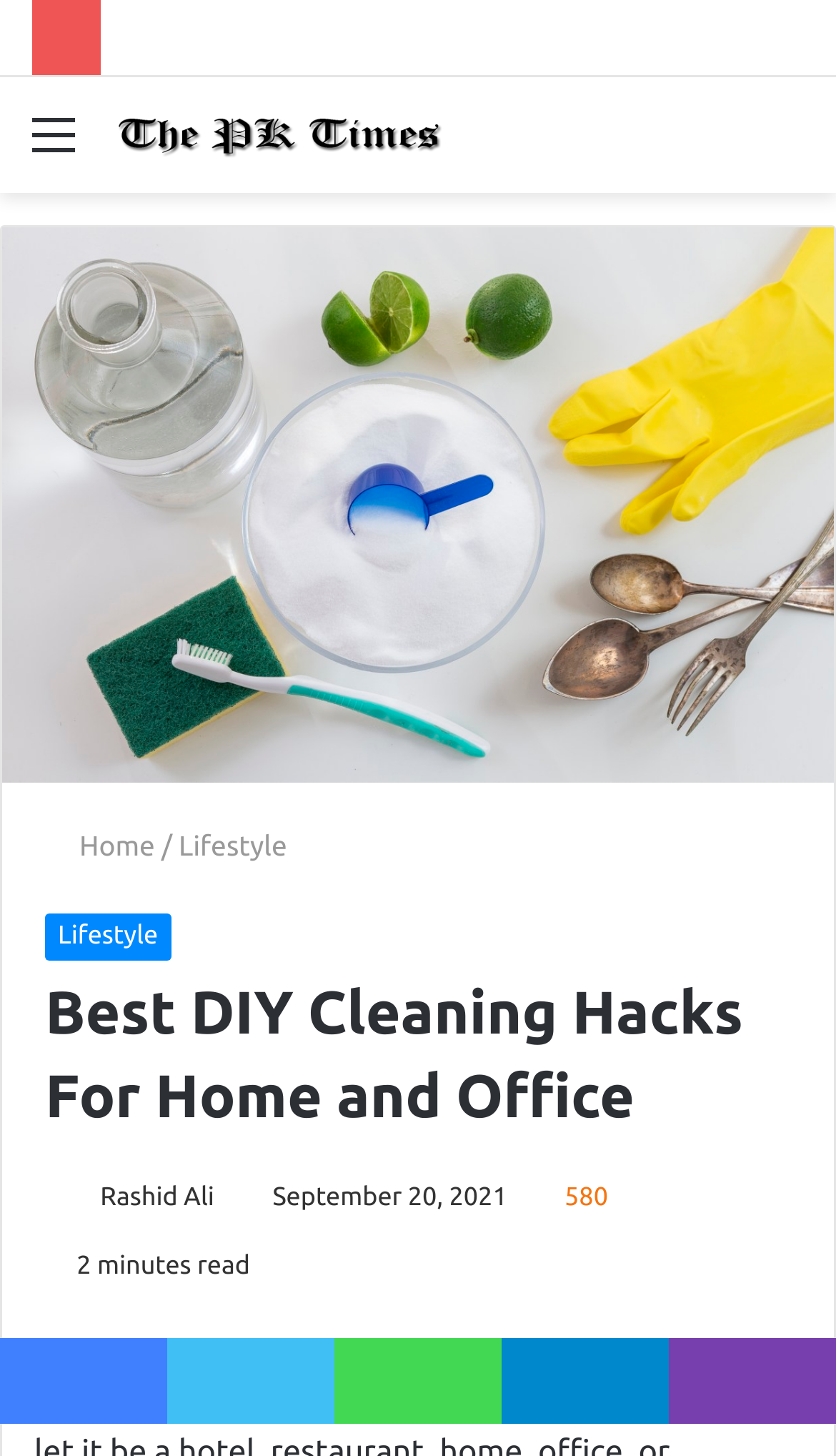Given the description of the UI element: "Lifestyle", predict the bounding box coordinates in the form of [left, top, right, bottom], with each value being a float between 0 and 1.

[0.214, 0.571, 0.343, 0.592]